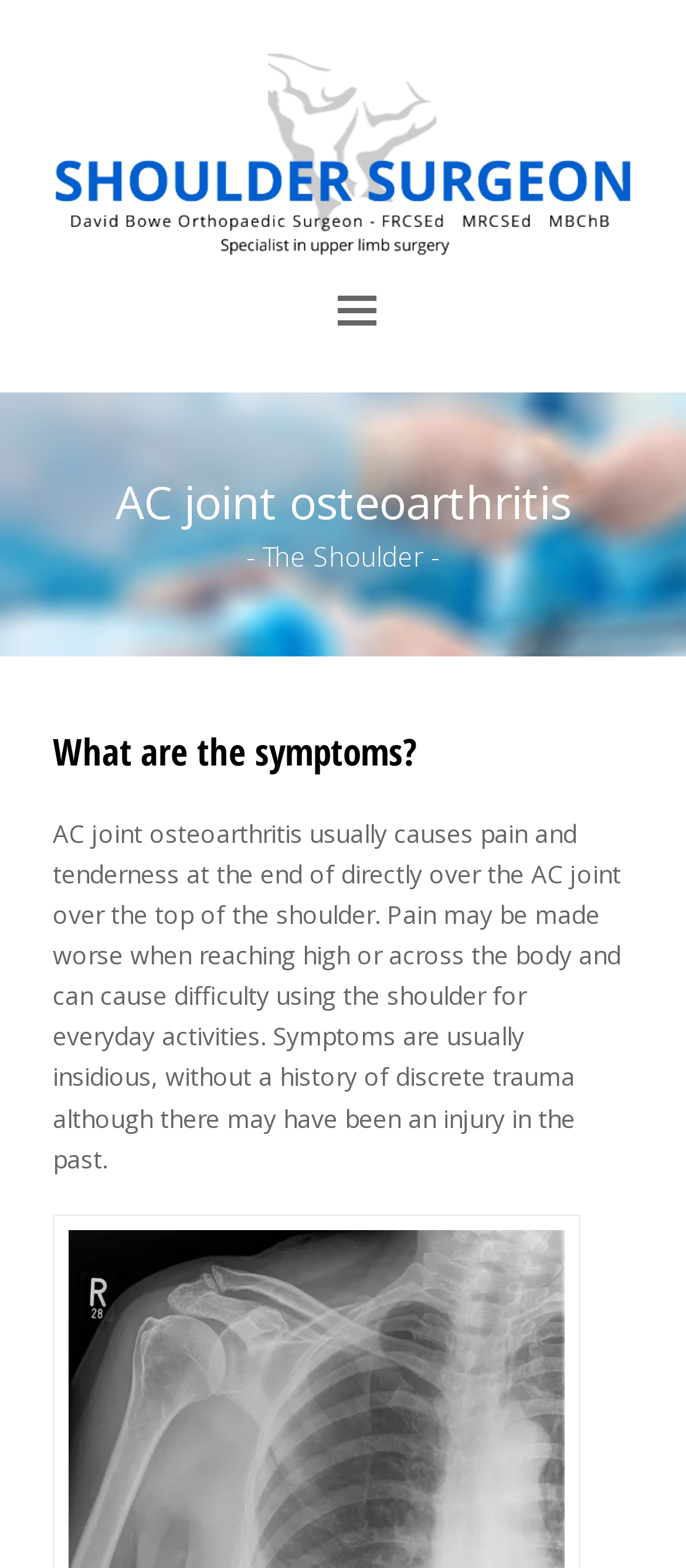Provide the bounding box for the UI element matching this description: "aria-label="Toggle mobile menu"".

[0.493, 0.176, 0.55, 0.216]